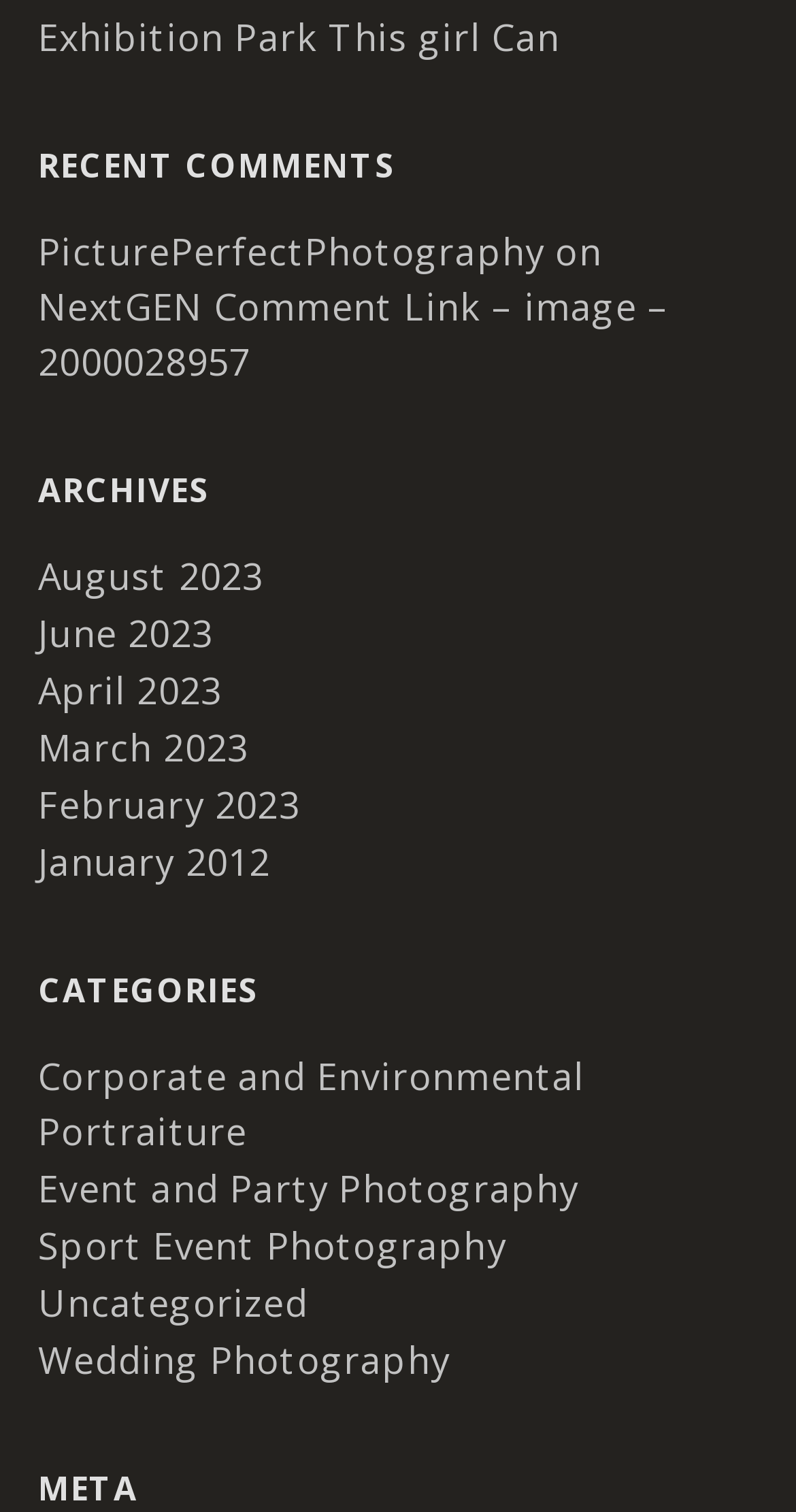Pinpoint the bounding box coordinates of the clickable area necessary to execute the following instruction: "Go to August 2023 archives". The coordinates should be given as four float numbers between 0 and 1, namely [left, top, right, bottom].

[0.048, 0.364, 0.331, 0.396]